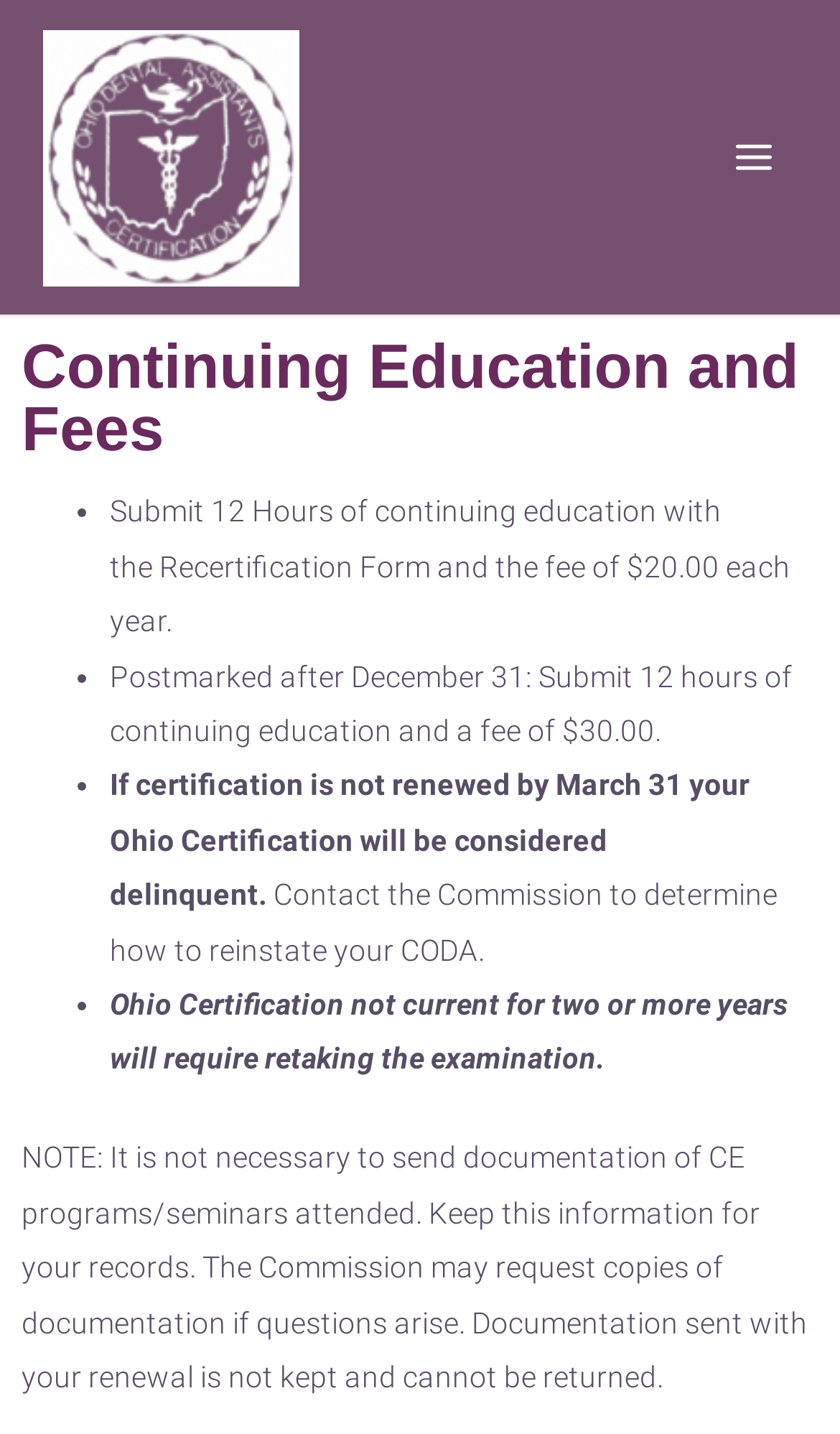Answer this question in one word or a short phrase: What happens to Ohio Certification not current for two or more years?

Retake examination